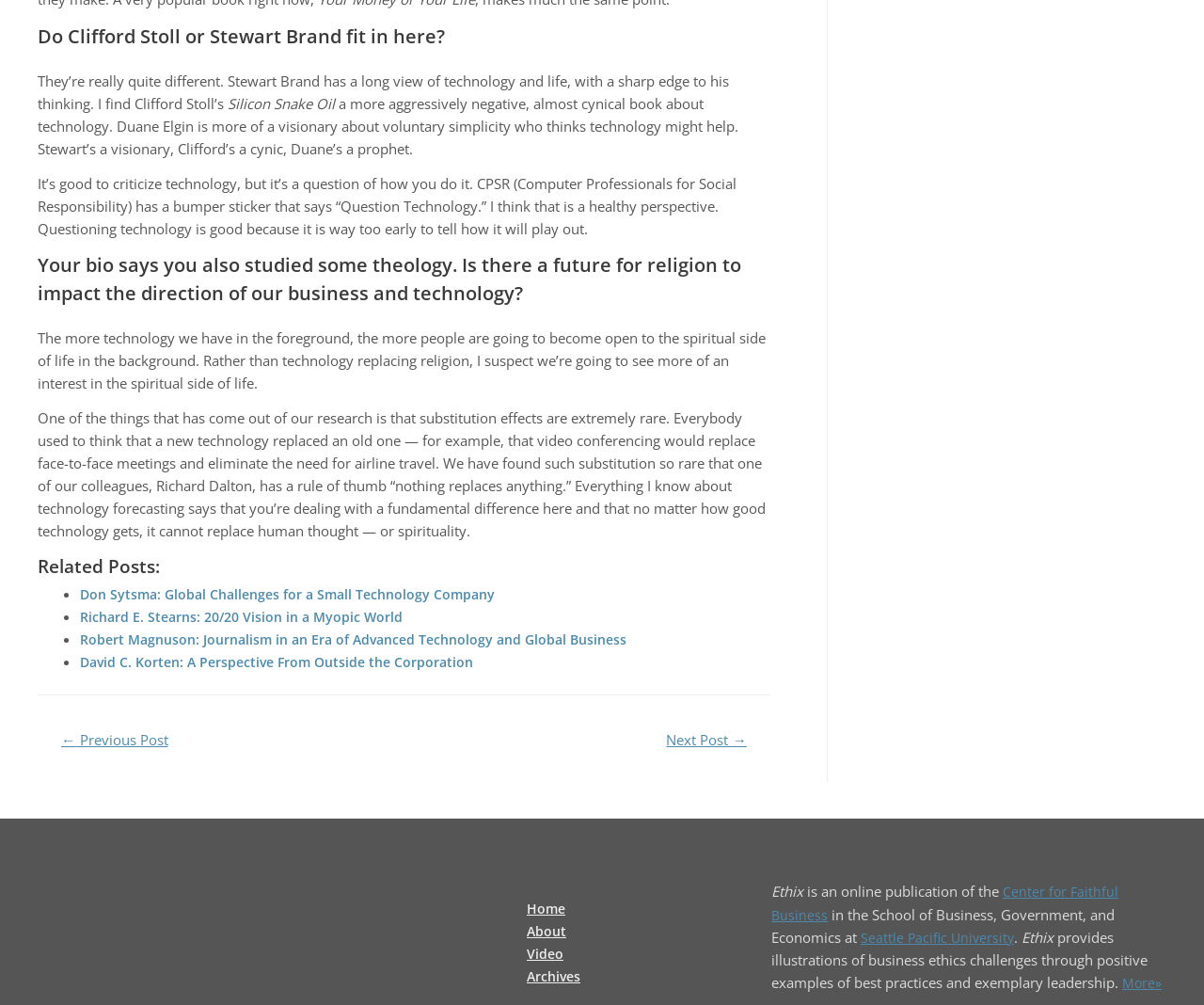Use a single word or phrase to respond to the question:
What is the name of the publication?

Ethix